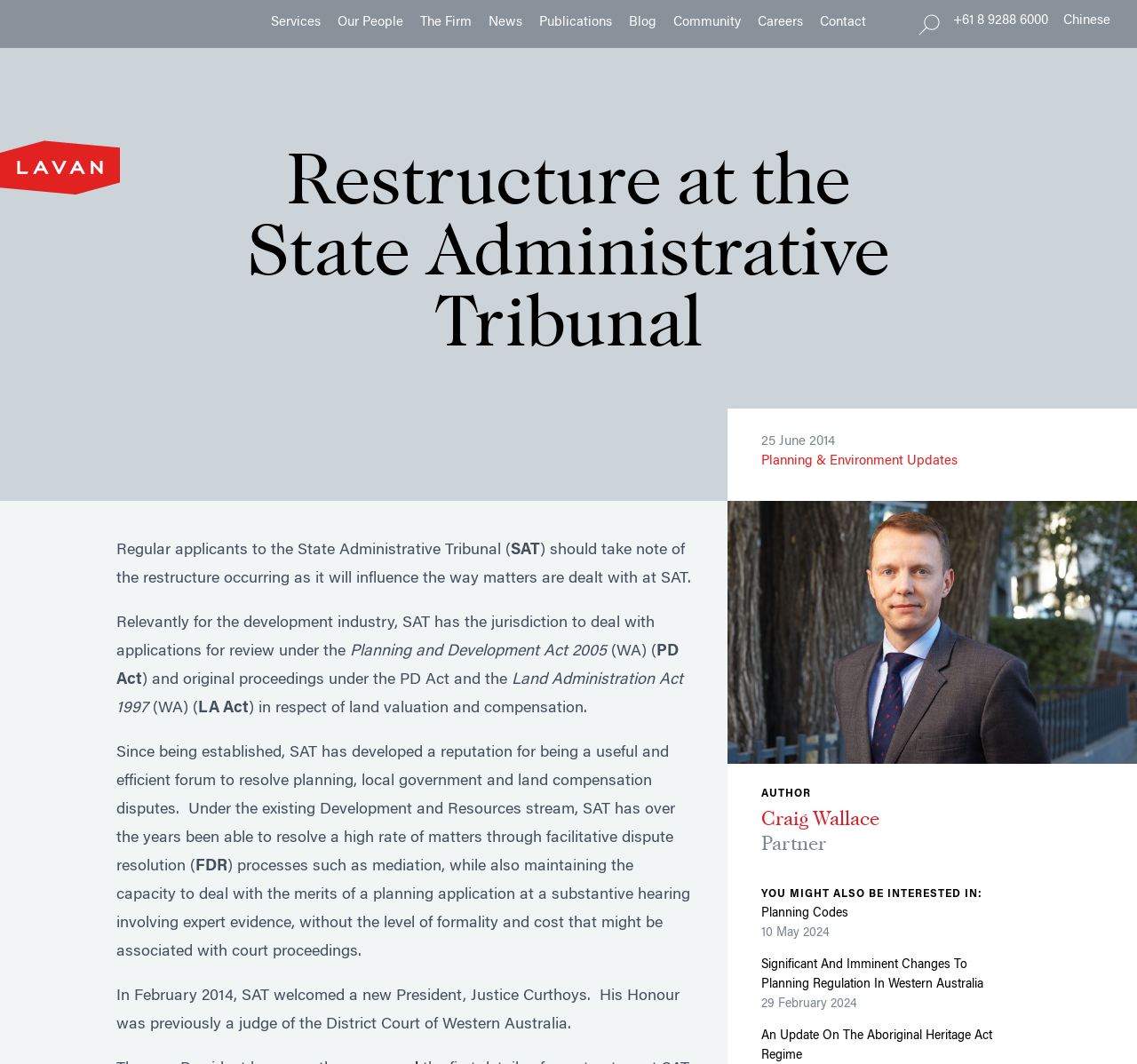Highlight the bounding box coordinates of the element you need to click to perform the following instruction: "Read the 'Restructure at the State Administrative Tribunal' heading."

[0.2, 0.135, 0.8, 0.336]